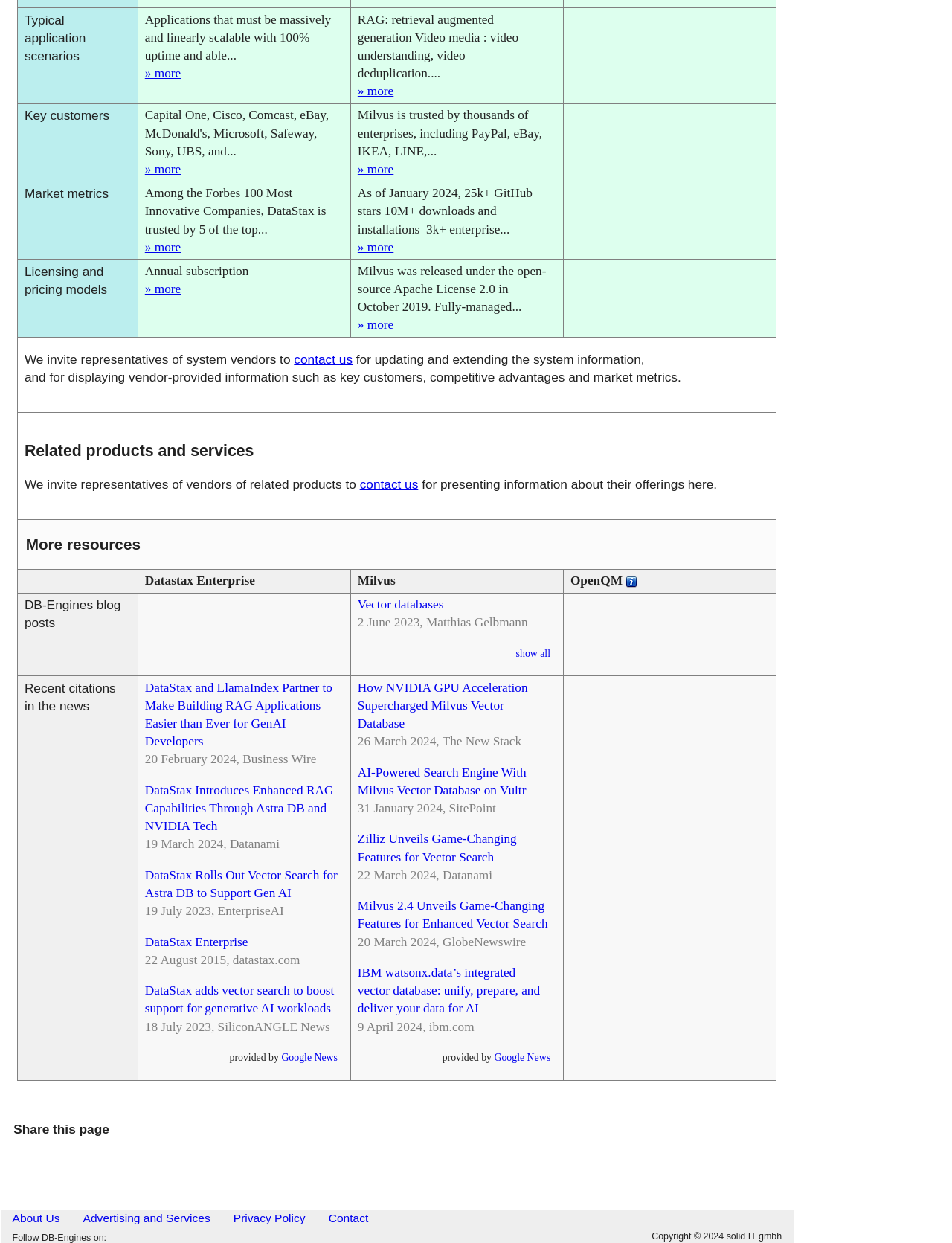Identify the bounding box coordinates of the clickable region necessary to fulfill the following instruction: "click on 'Vector databases' to read the blog post". The bounding box coordinates should be four float numbers between 0 and 1, i.e., [left, top, right, bottom].

[0.376, 0.481, 0.466, 0.492]